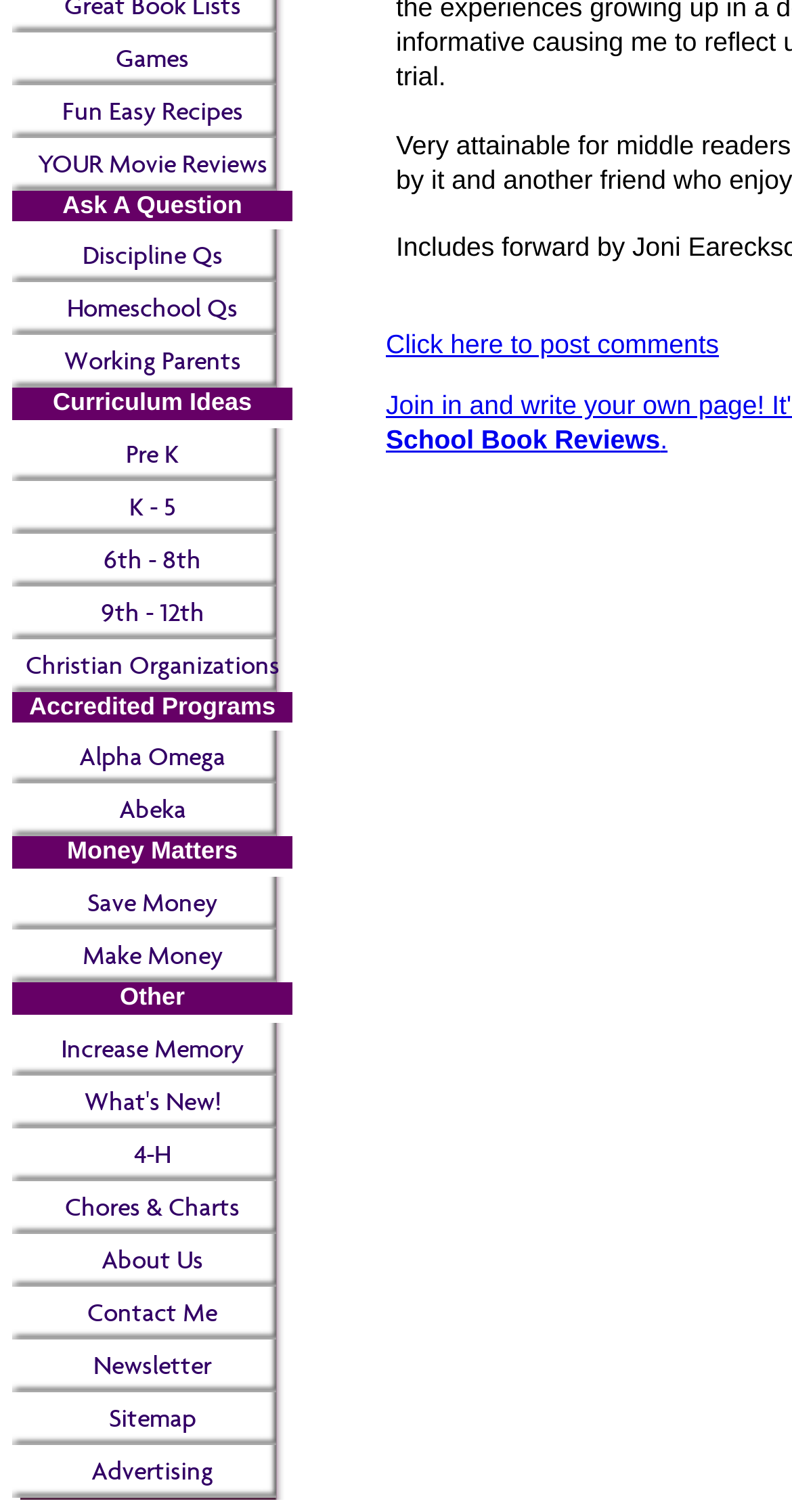Based on the element description, predict the bounding box coordinates (top-left x, top-left y, bottom-right x, bottom-right y) for the UI element in the screenshot: alt="sltireland"

None